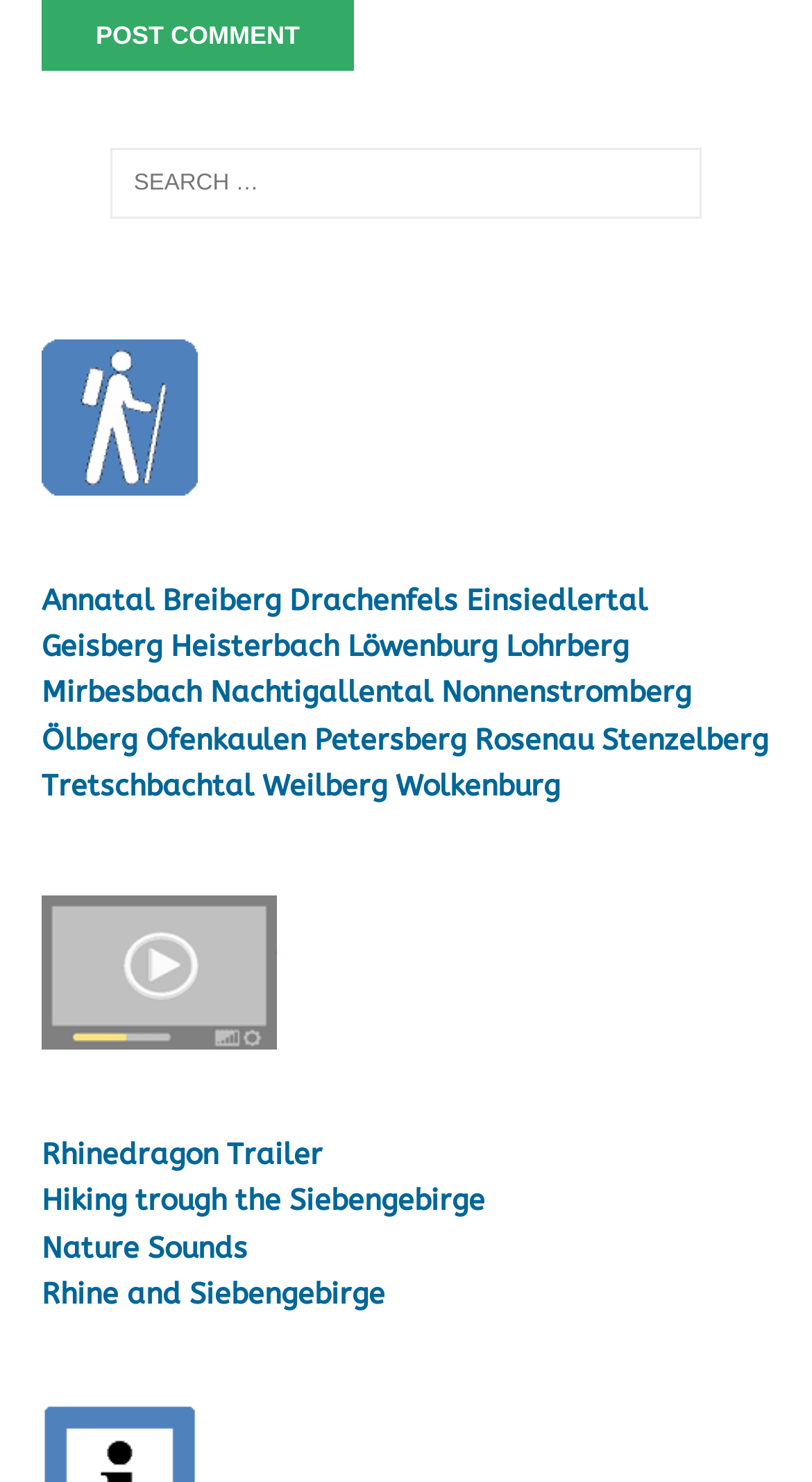Identify the coordinates of the bounding box for the element that must be clicked to accomplish the instruction: "Go to FotoRoom homepage".

None